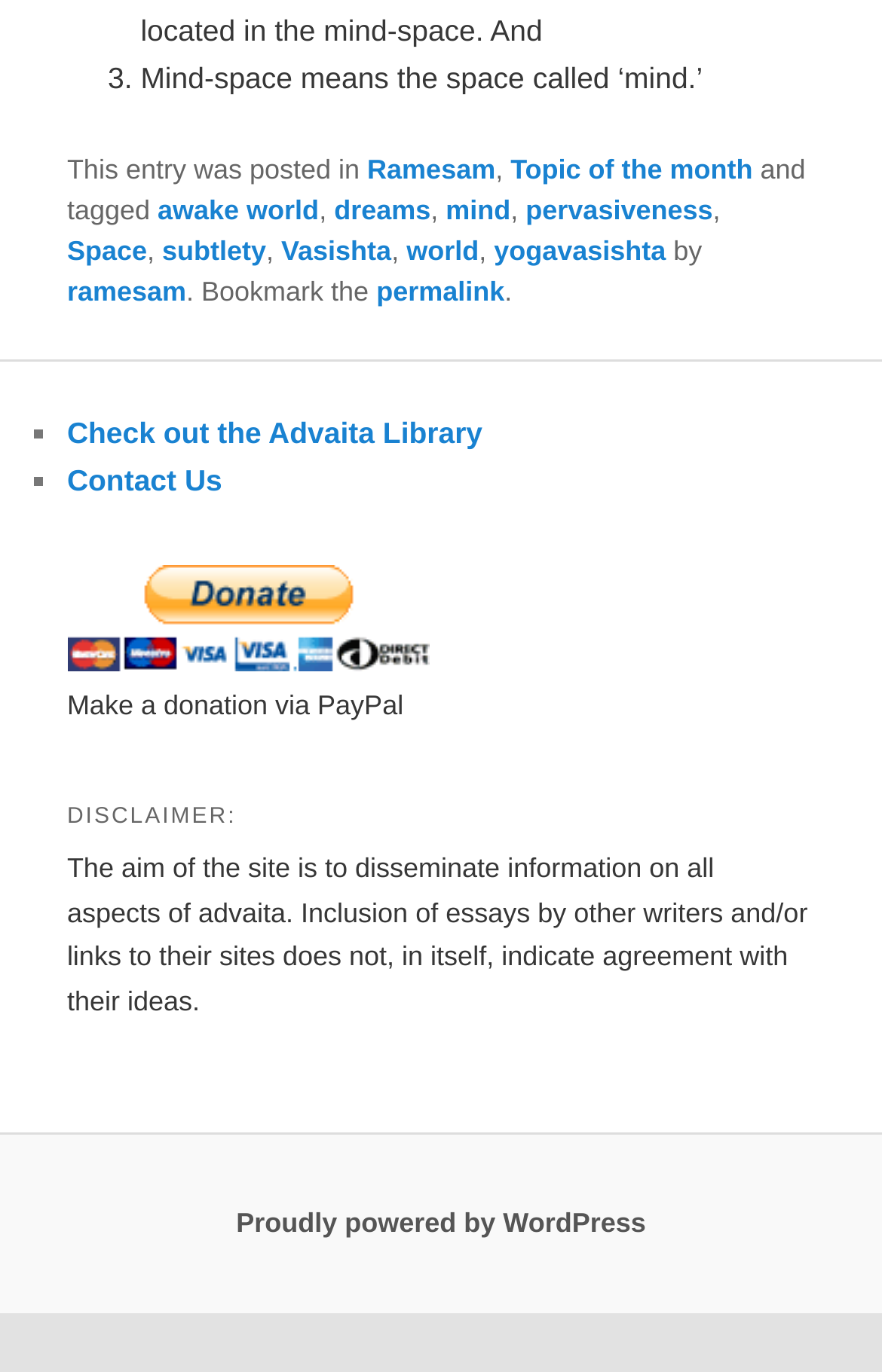Answer the following in one word or a short phrase: 
What is the disclaimer about?

advaita site